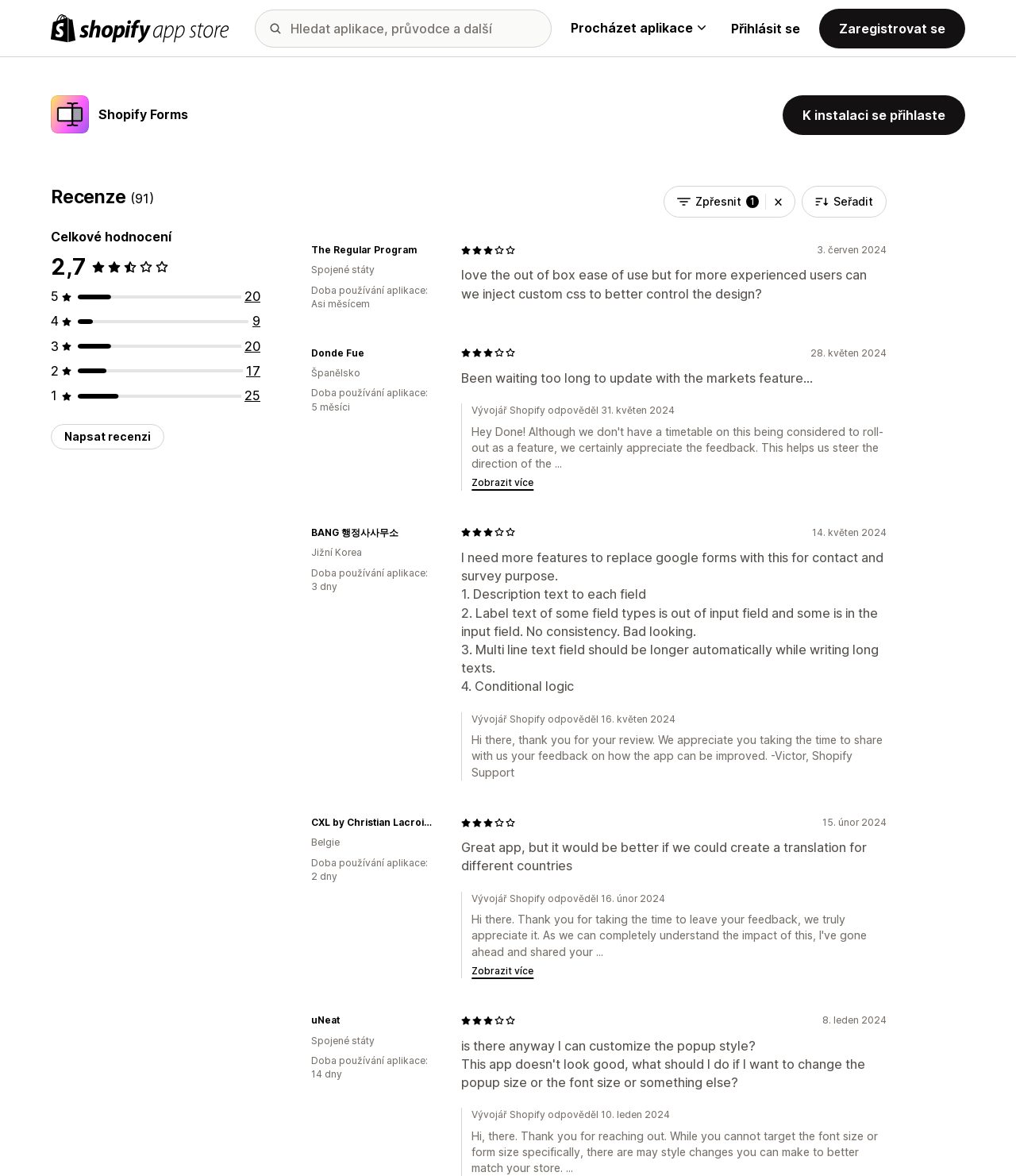What is the country of the user who wrote the review 'love the out of box ease of use...'
Based on the image, give a concise answer in the form of a single word or short phrase.

United States